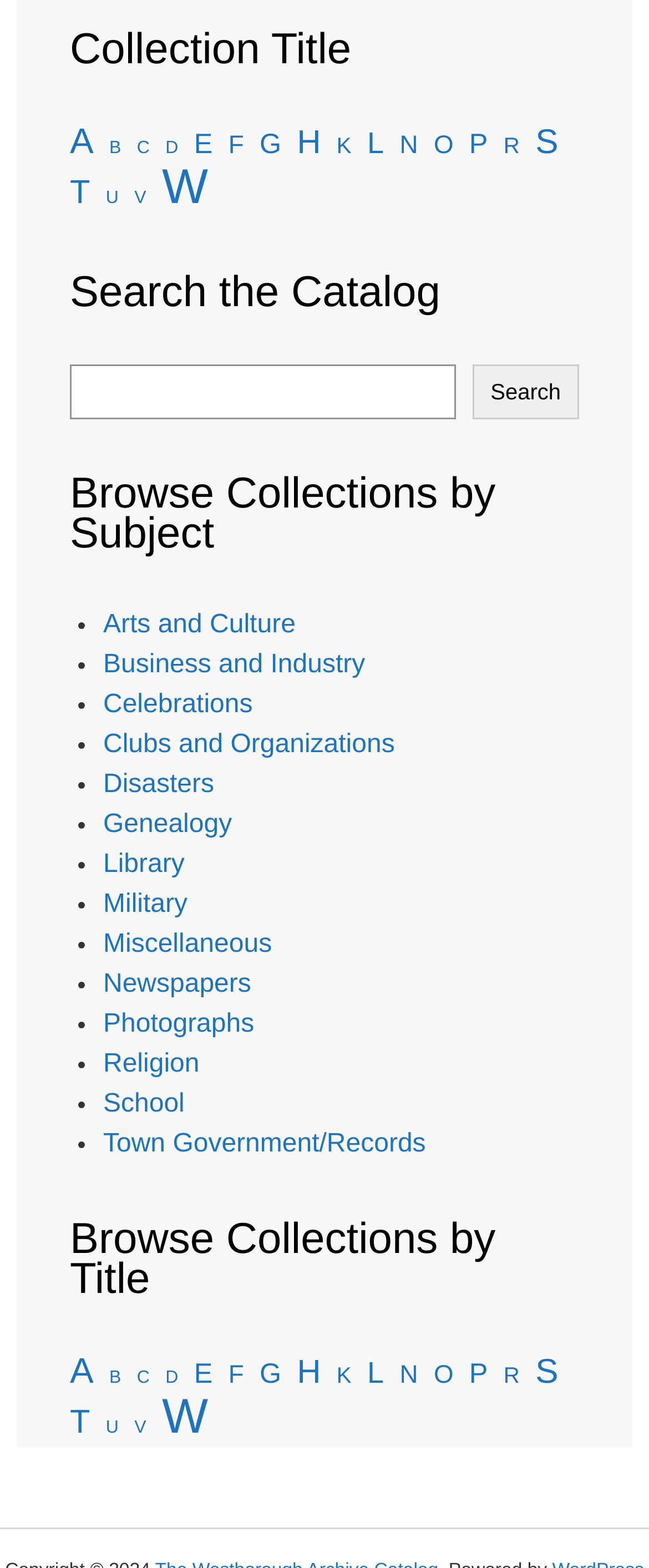Identify the bounding box coordinates for the element you need to click to achieve the following task: "Search for Arts and Culture". The coordinates must be four float values ranging from 0 to 1, formatted as [left, top, right, bottom].

[0.159, 0.389, 0.455, 0.407]